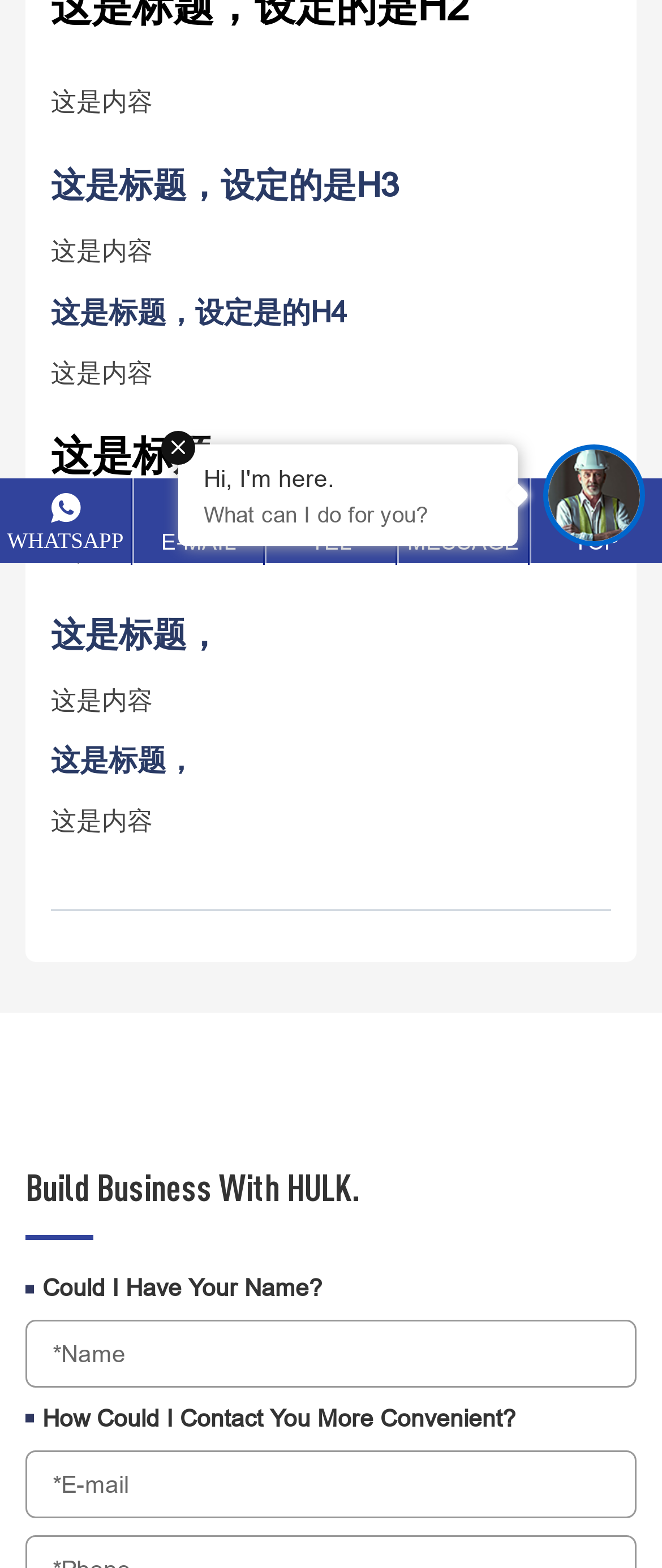Given the element description "Top", identify the bounding box of the corresponding UI element.

[0.803, 0.305, 1.0, 0.36]